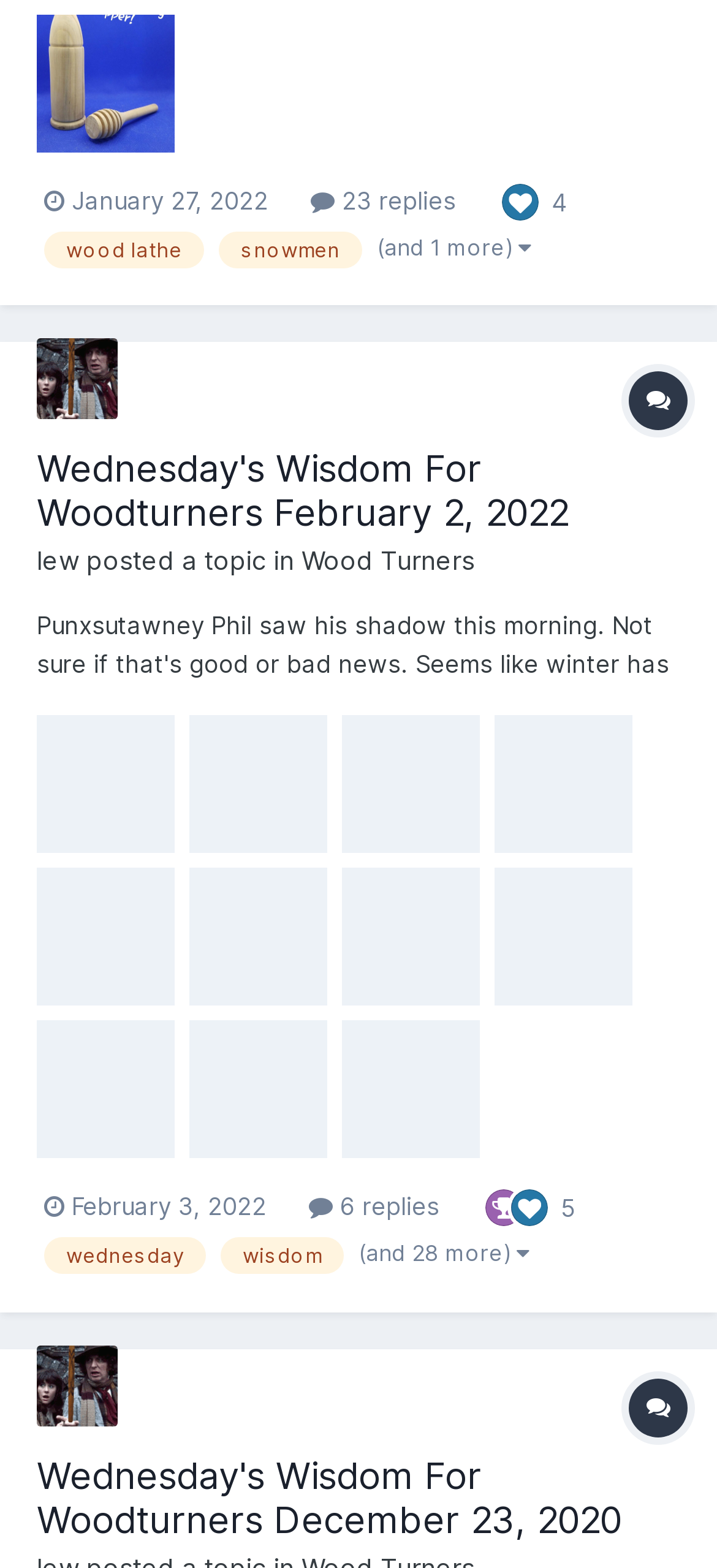Respond with a single word or phrase to the following question:
How many likes does the first topic have?

4